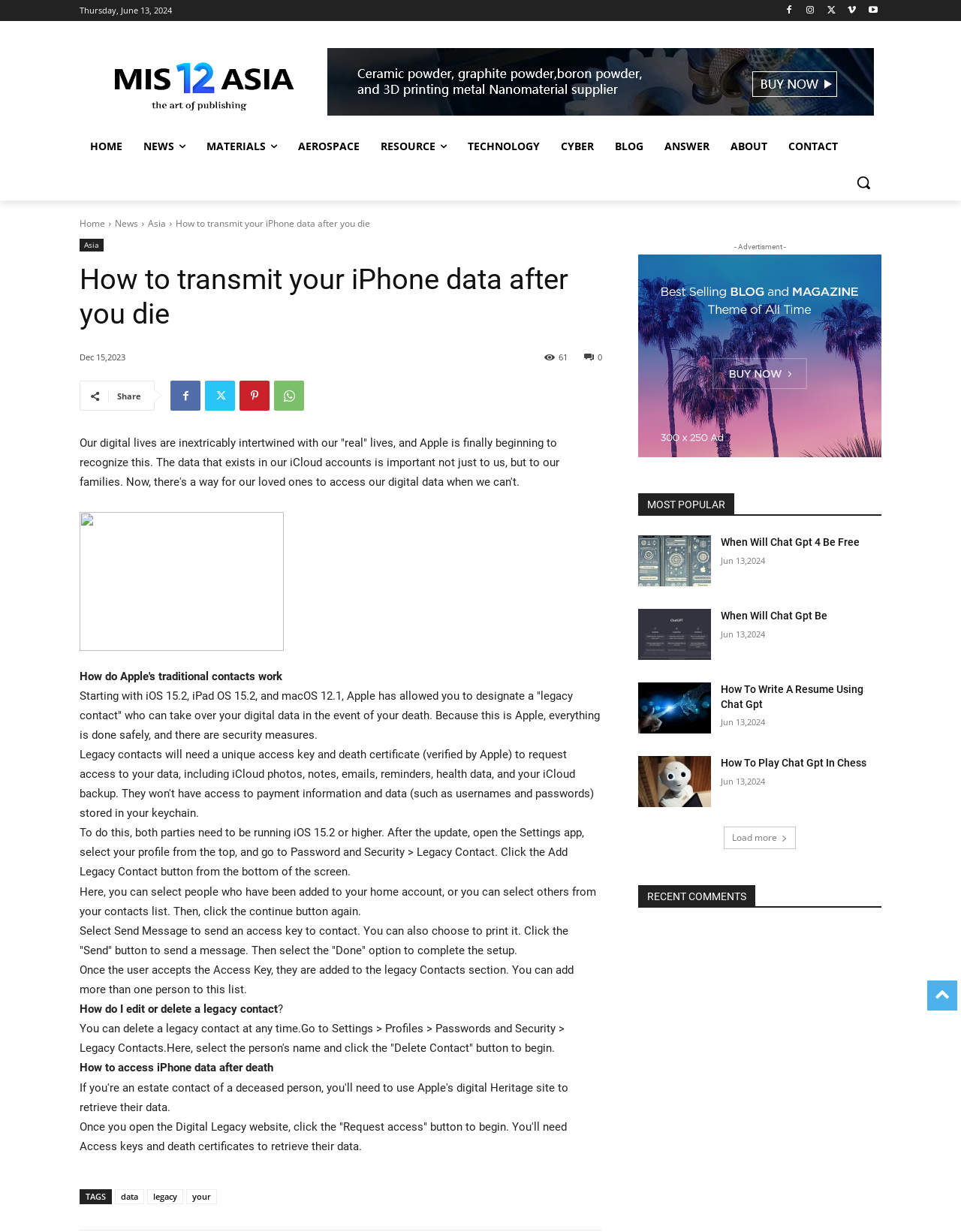Give an extensive and precise description of the webpage.

This webpage is an article about how to transmit iPhone data after death, with a focus on Apple's new feature allowing users to designate a "legacy contact" who can access their digital data in the event of their death. 

At the top of the page, there is a date "Thursday, June 13, 2024" and a series of social media links. Below that, there is a logo and a navigation menu with links to "HOME", "NEWS", "MATERIALS", "AEROSPACE", "RESOURCE", "TECHNOLOGY", "CYBER", "BLOG", "ANSWER", "ABOUT", and "CONTACT". 

The main content of the article is divided into several sections. The first section explains the importance of digital data and how Apple's new feature works. The second section provides step-by-step instructions on how to set up a legacy contact. The third section explains how to access iPhone data after death.

There are also several other elements on the page, including a search button, a "MOST POPULAR" section with links to other articles, and an advertisement. The "MOST POPULAR" section includes four articles with titles and dates, and a "Load more" button at the bottom.